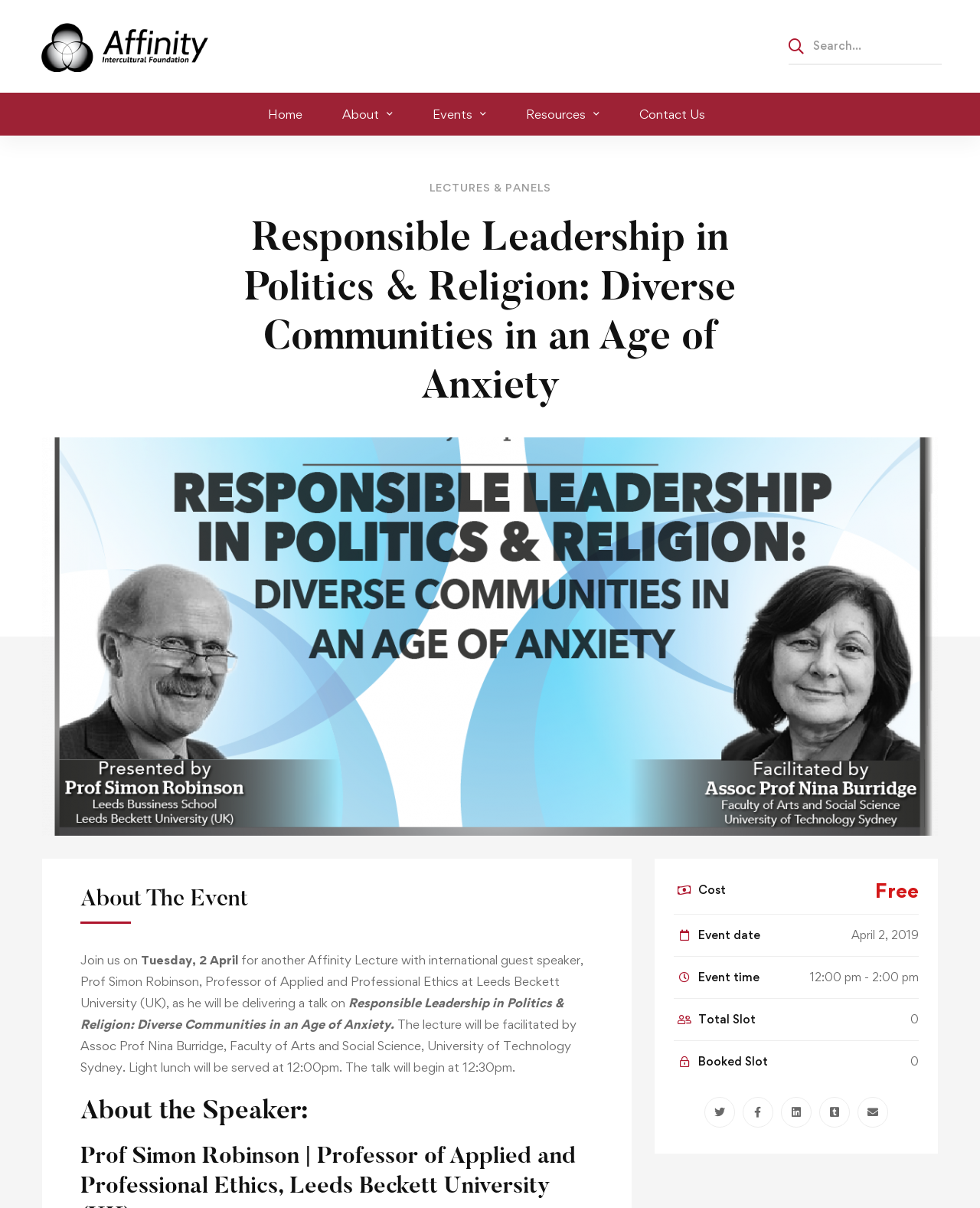Please analyze the image and provide a thorough answer to the question:
What is the cost of the event?

I found the cost of the event by looking at the 'Cost' section on the webpage, which is located below the 'About the Speaker' section. The text 'Free' is listed as the cost.